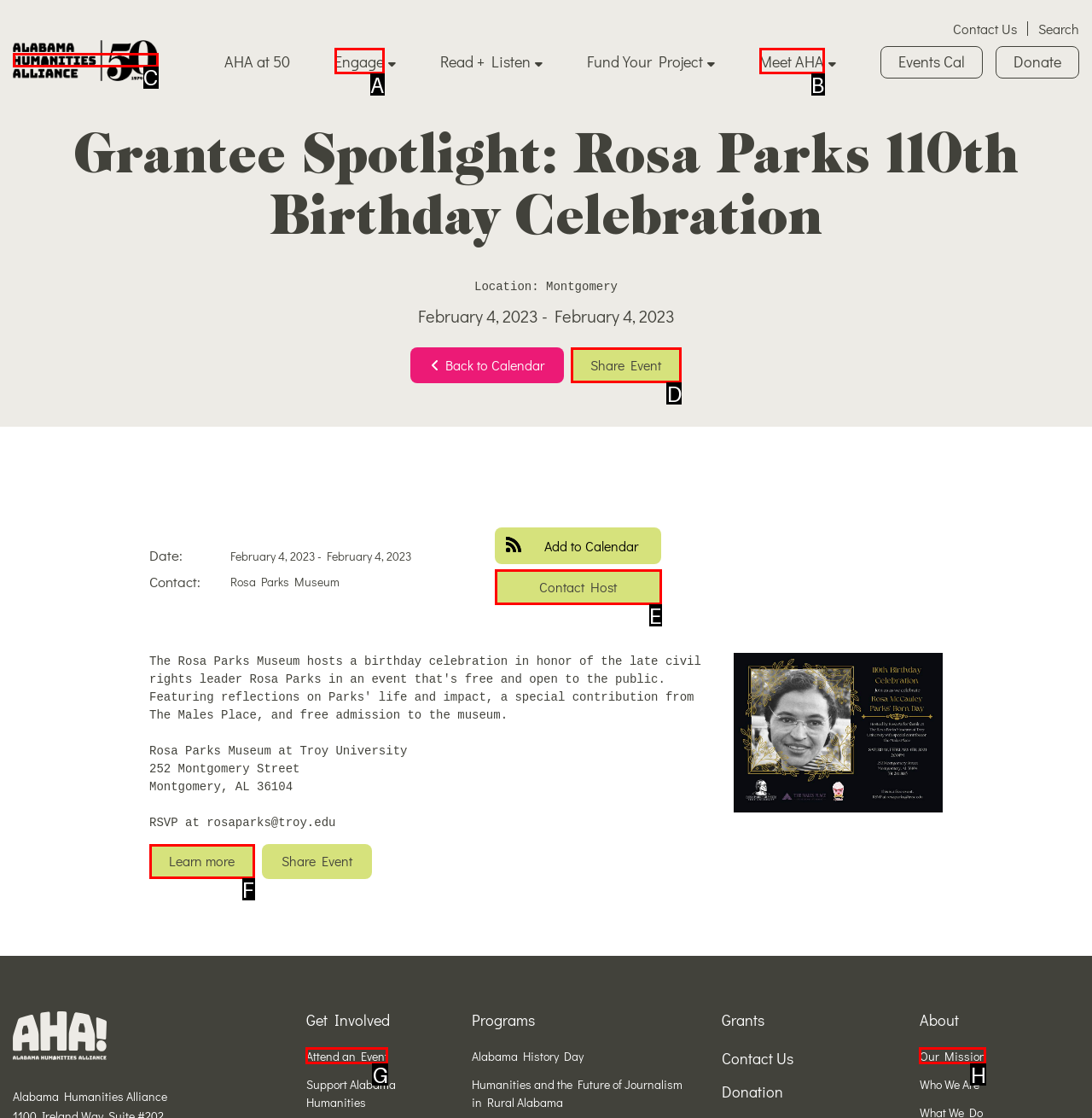What option should you select to complete this task: Learn more about the Rosa Parks Museum event? Indicate your answer by providing the letter only.

F